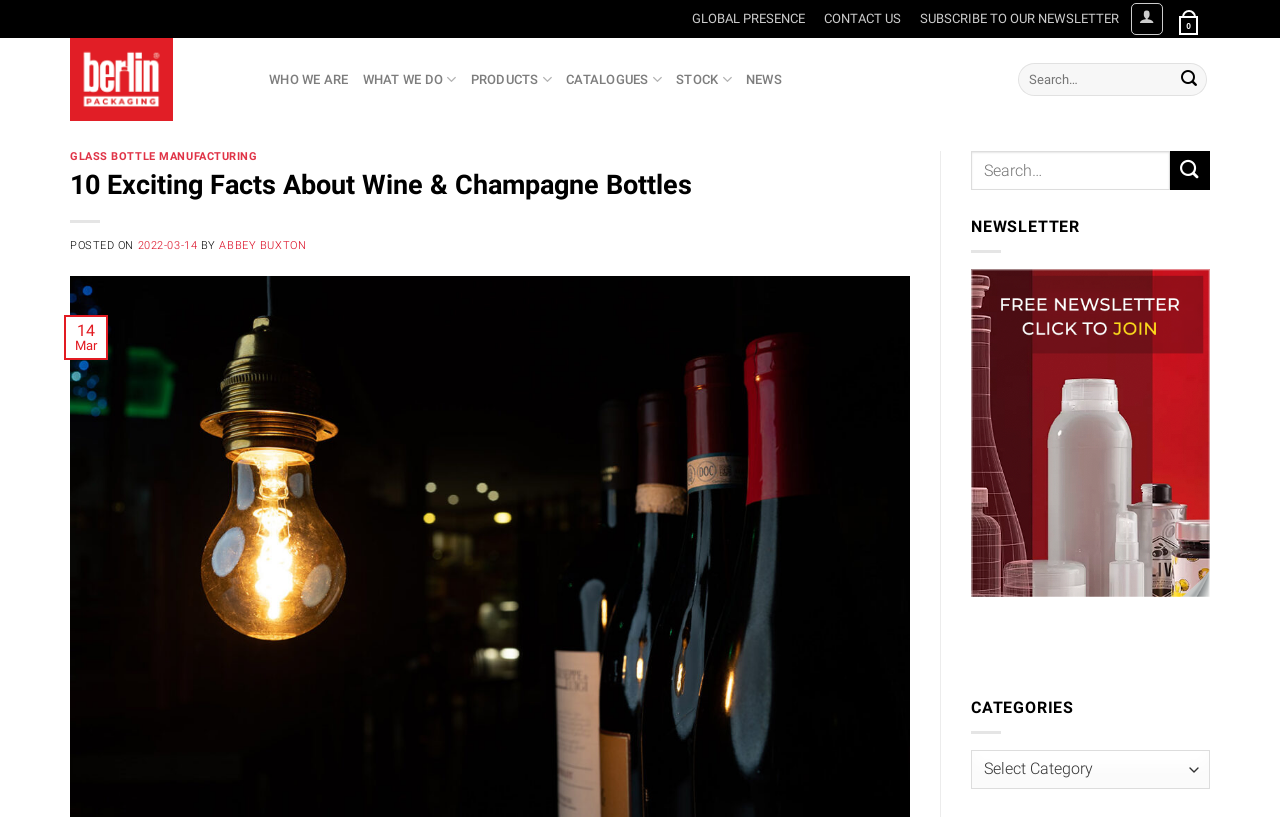Show me the bounding box coordinates of the clickable region to achieve the task as per the instruction: "Search for something".

[0.796, 0.077, 0.945, 0.118]